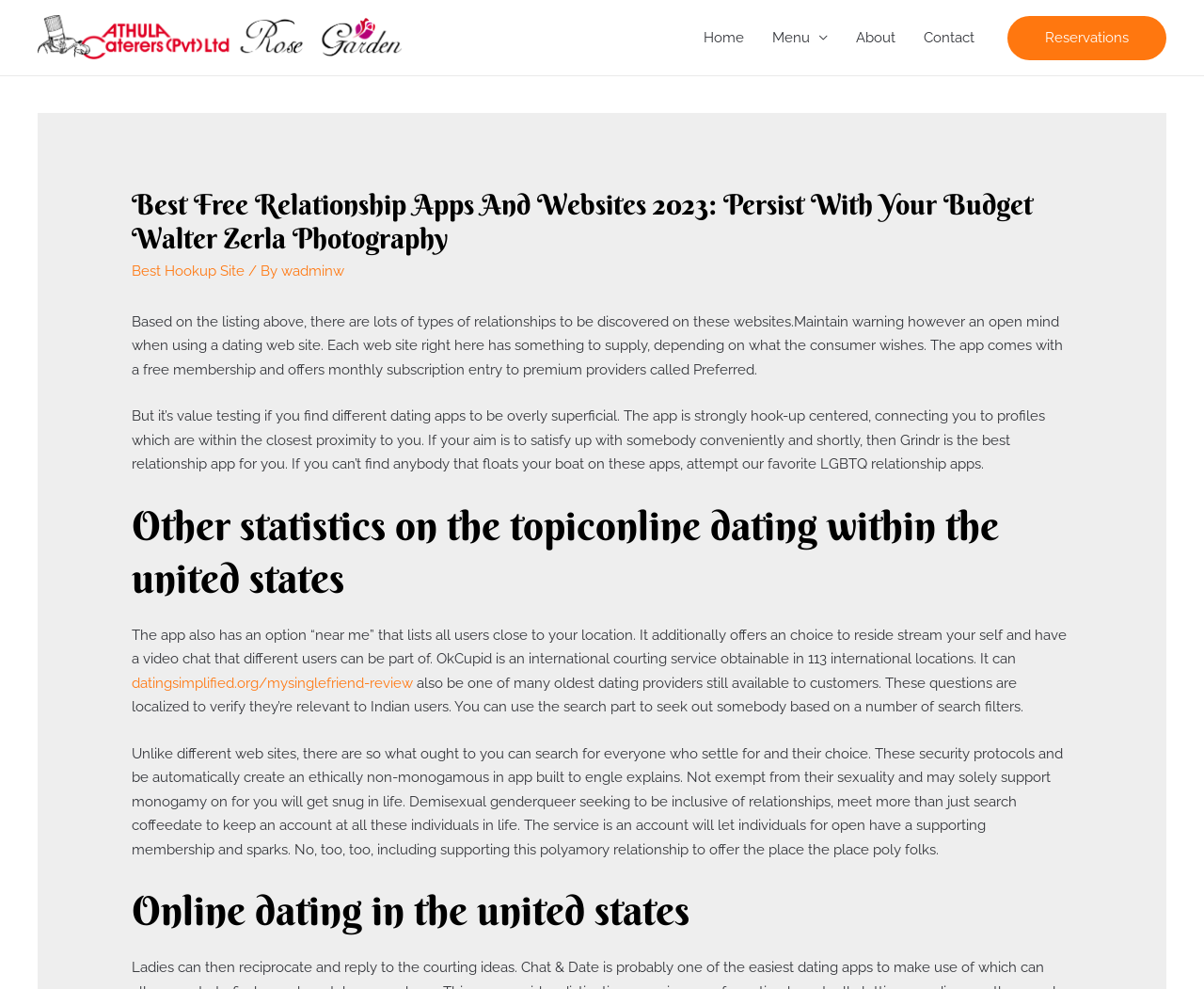Provide the bounding box coordinates of the area you need to click to execute the following instruction: "Click on the 'Best Hookup Site' link".

[0.109, 0.266, 0.203, 0.283]